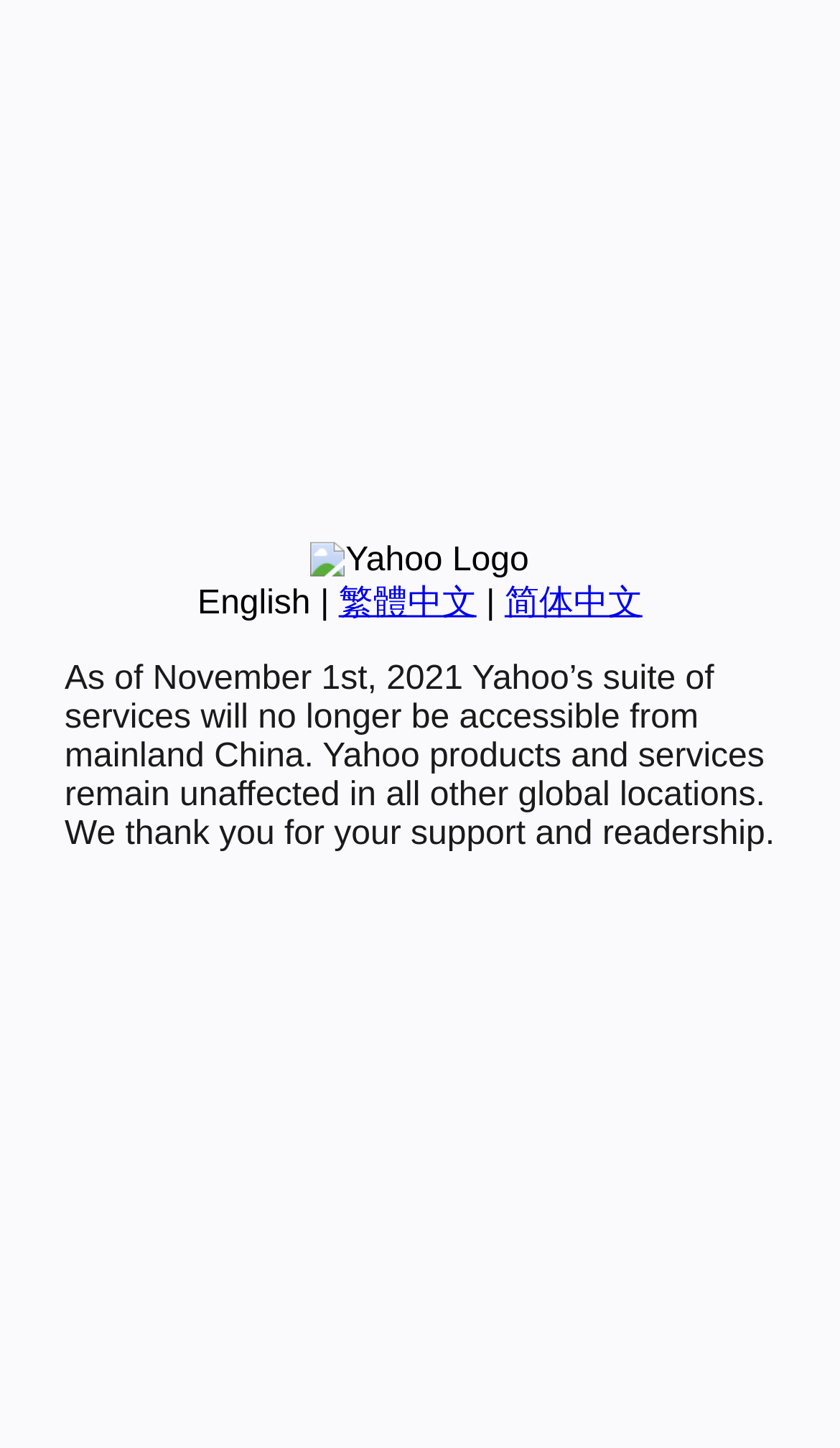Locate the UI element that matches the description 繁體中文 in the webpage screenshot. Return the bounding box coordinates in the format (top-left x, top-left y, bottom-right x, bottom-right y), with values ranging from 0 to 1.

[0.403, 0.404, 0.567, 0.429]